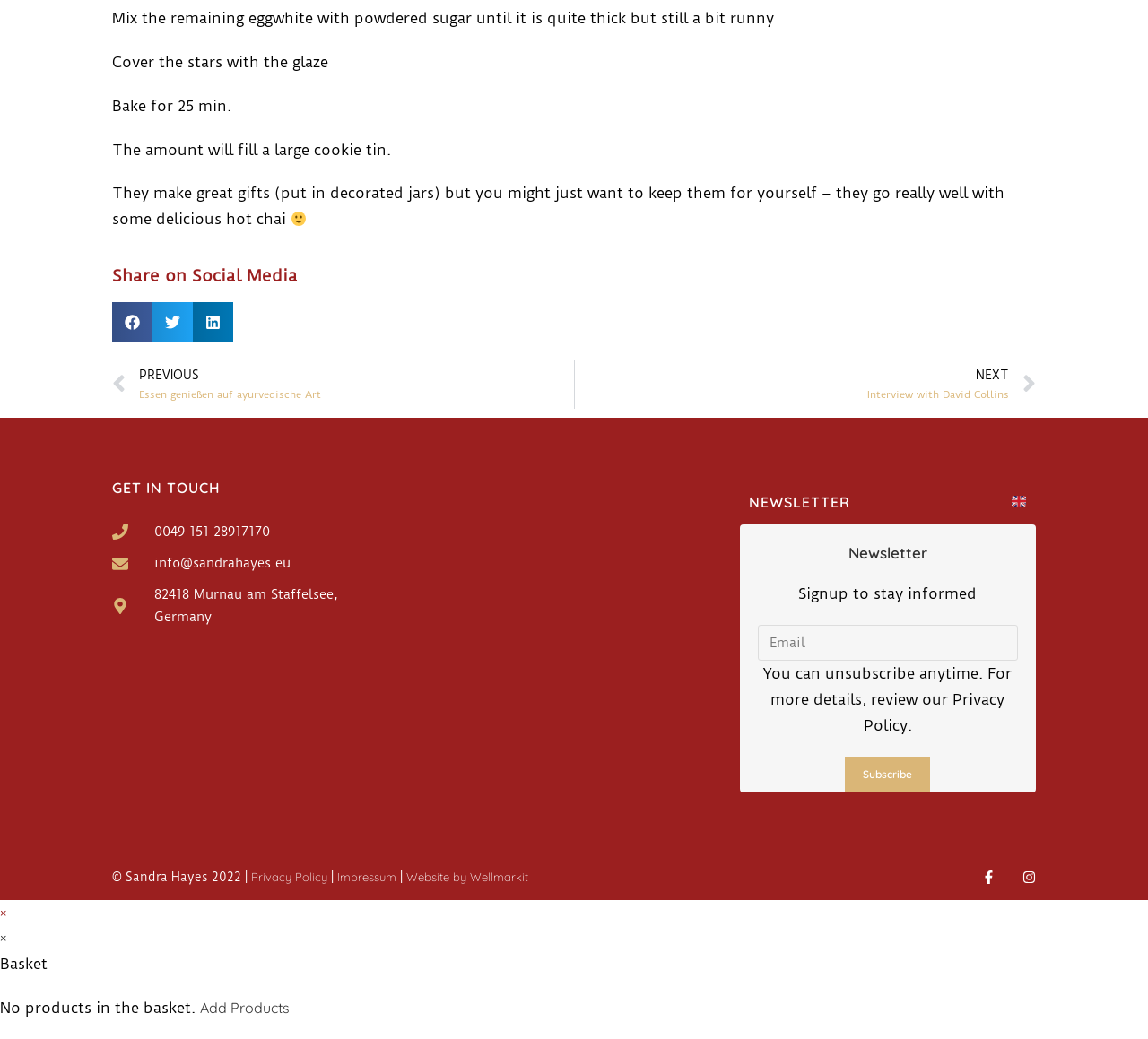What is the purpose of the decorated jars?
Using the image, respond with a single word or phrase.

gifts